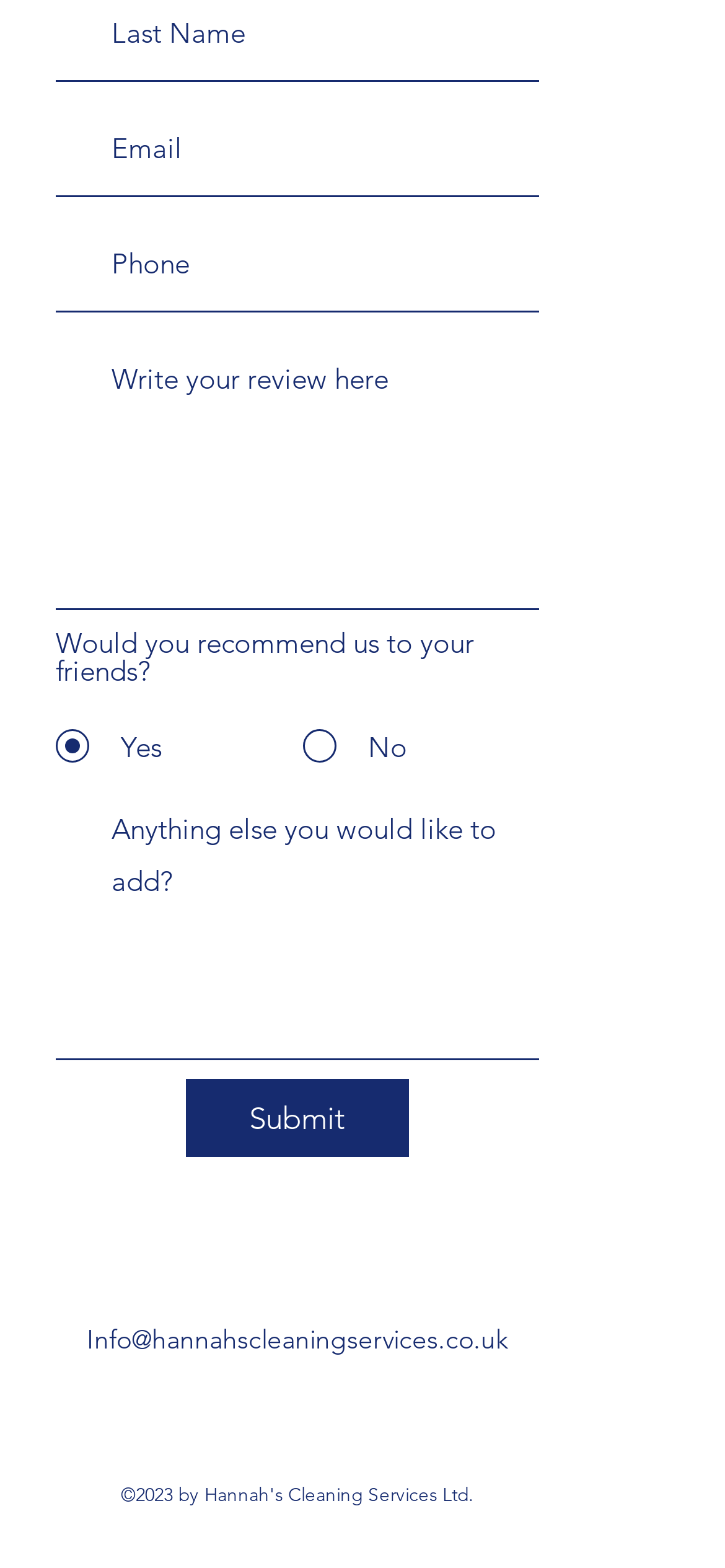Please find the bounding box for the UI element described by: "Info@hannahscleaningservices.co.uk".

[0.119, 0.844, 0.701, 0.865]